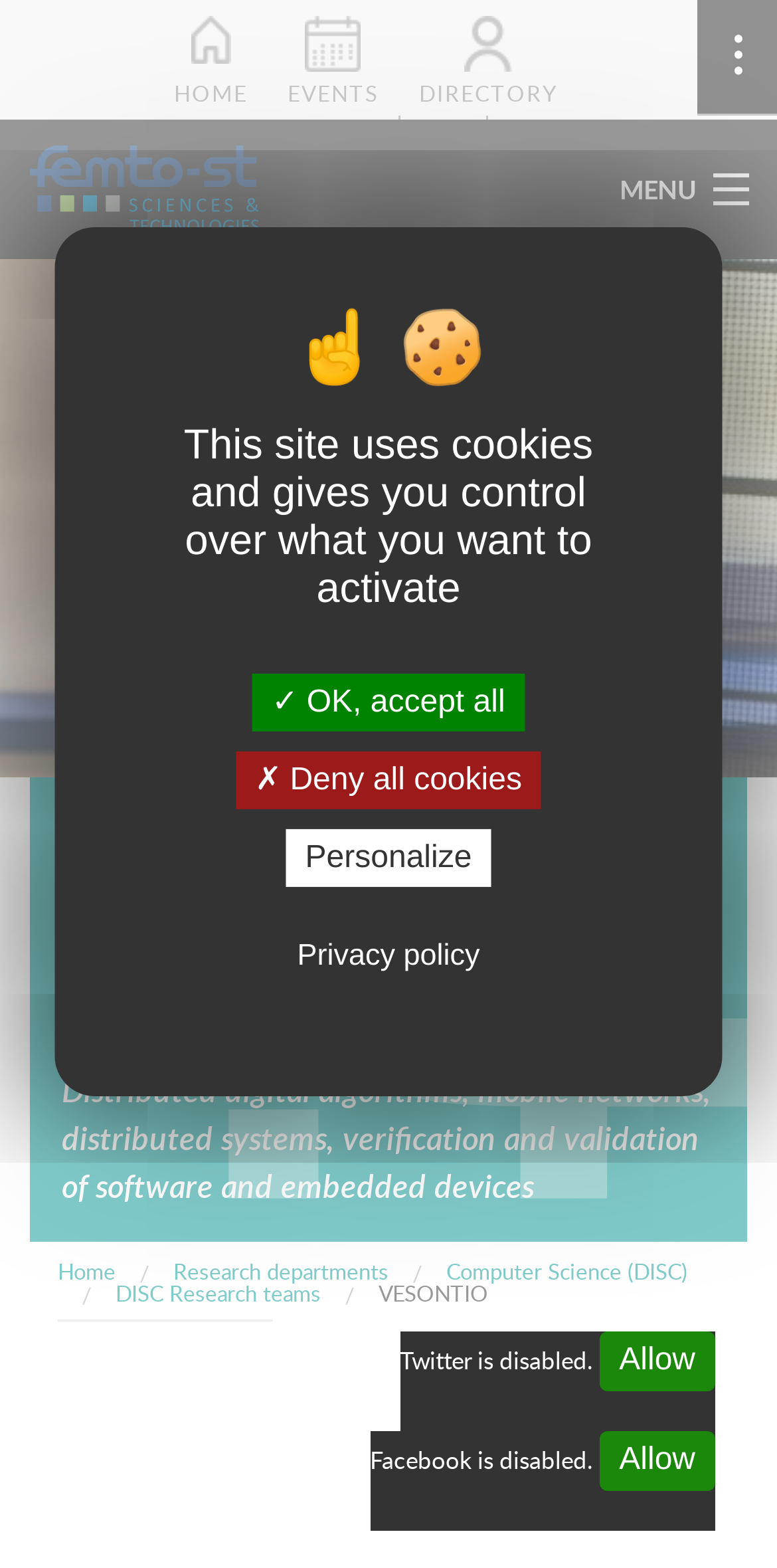What are the research departments?
Examine the image closely and answer the question with as much detail as possible.

The research departments can be found in the menu section of the webpage, where 'Research departments' is a link, and 'Computer Science (DISC)' is a sub-link under it.